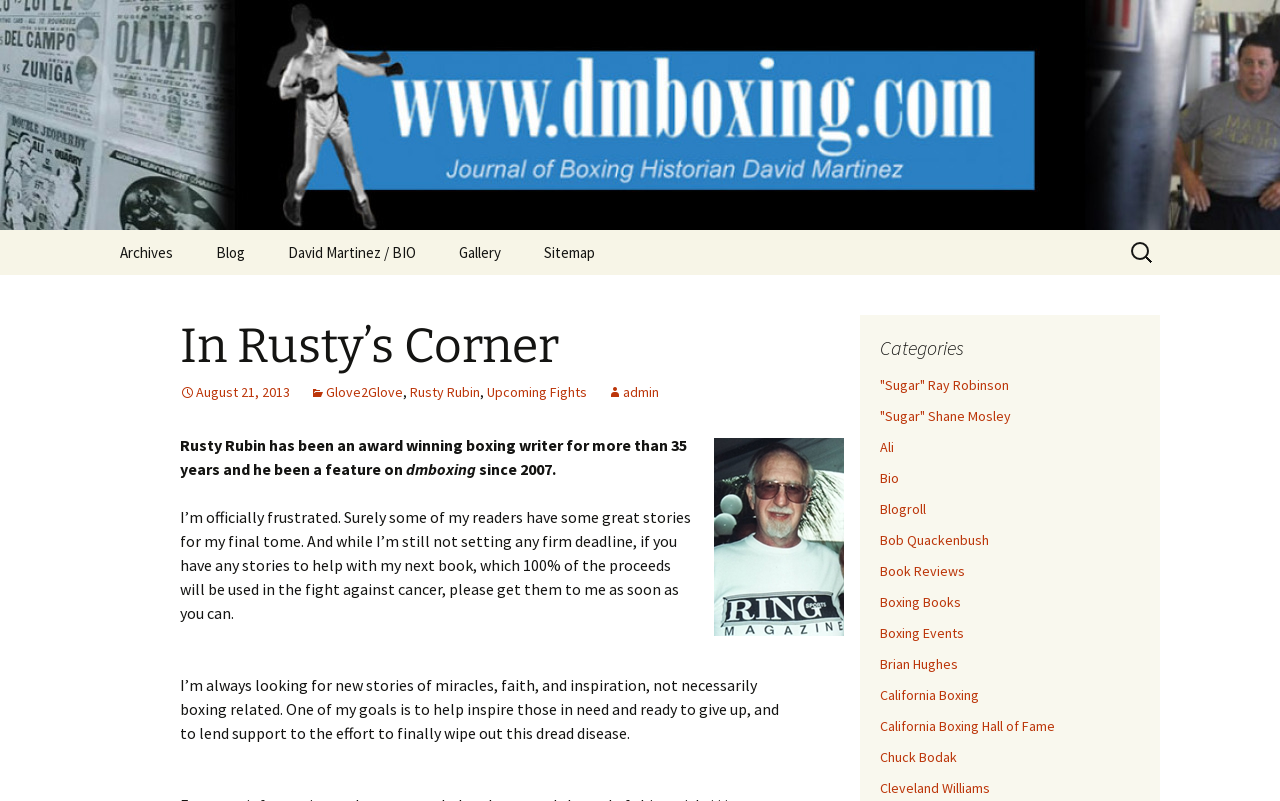What type of stories is the author looking for?
Please provide a single word or phrase as the answer based on the screenshot.

Stories of miracles, faith, and inspiration